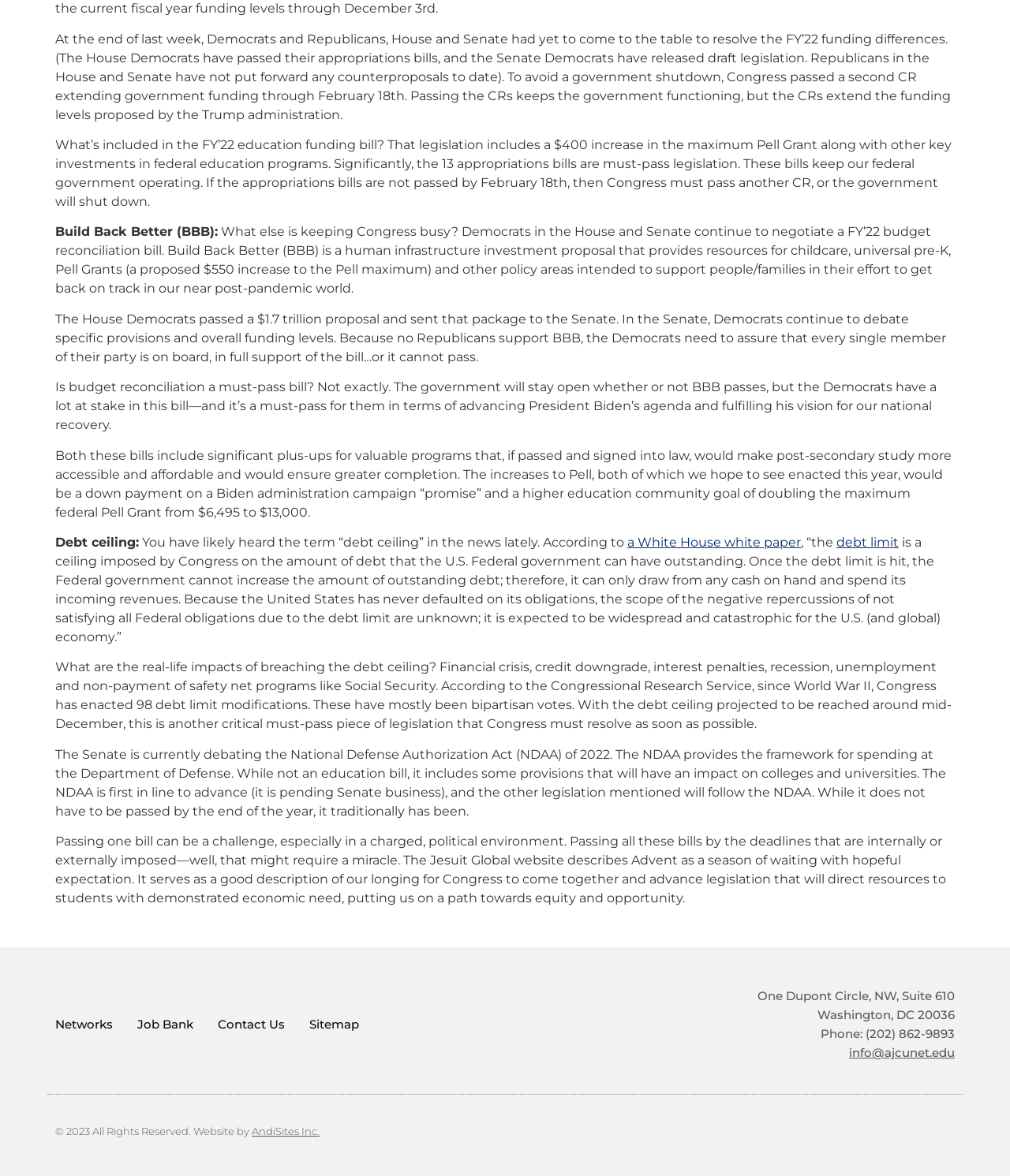Locate the bounding box coordinates of the clickable area needed to fulfill the instruction: "Click Networks".

[0.055, 0.856, 0.112, 0.887]